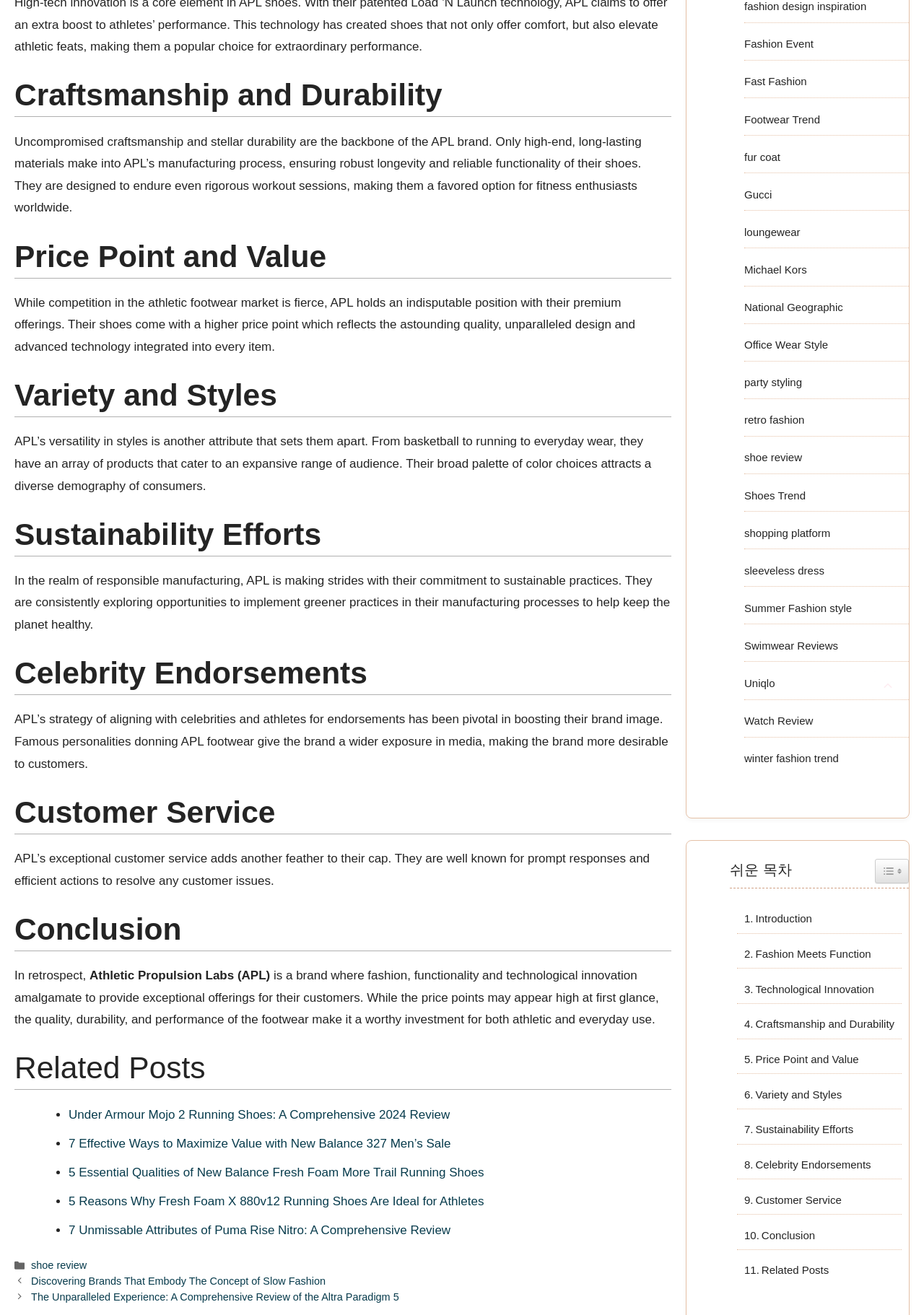Determine the bounding box coordinates for the UI element described. Format the coordinates as (top-left x, top-left y, bottom-right x, bottom-right y) and ensure all values are between 0 and 1. Element description: Shoes Trend

[0.805, 0.372, 0.872, 0.381]